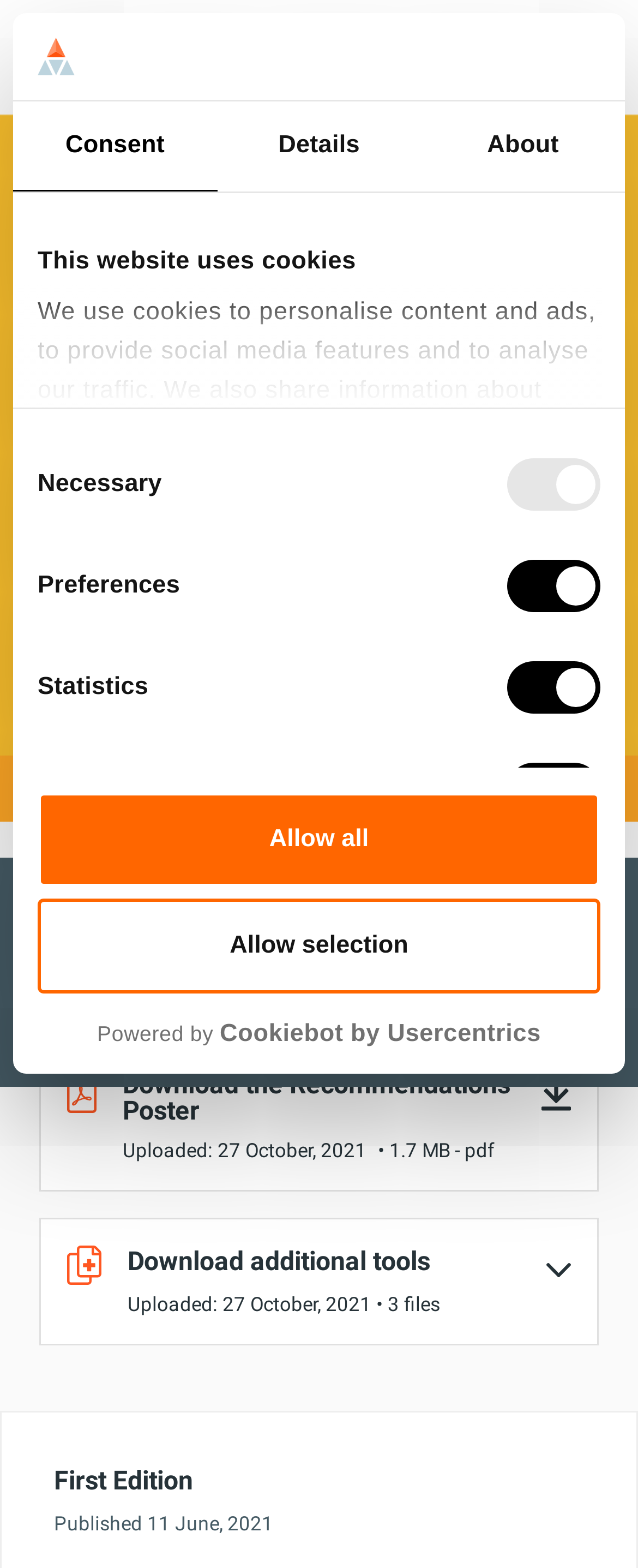Locate the bounding box coordinates of the element to click to perform the following action: 'Open search'. The coordinates should be given as four float values between 0 and 1, in the form of [left, top, right, bottom].

[0.695, 0.014, 0.808, 0.059]